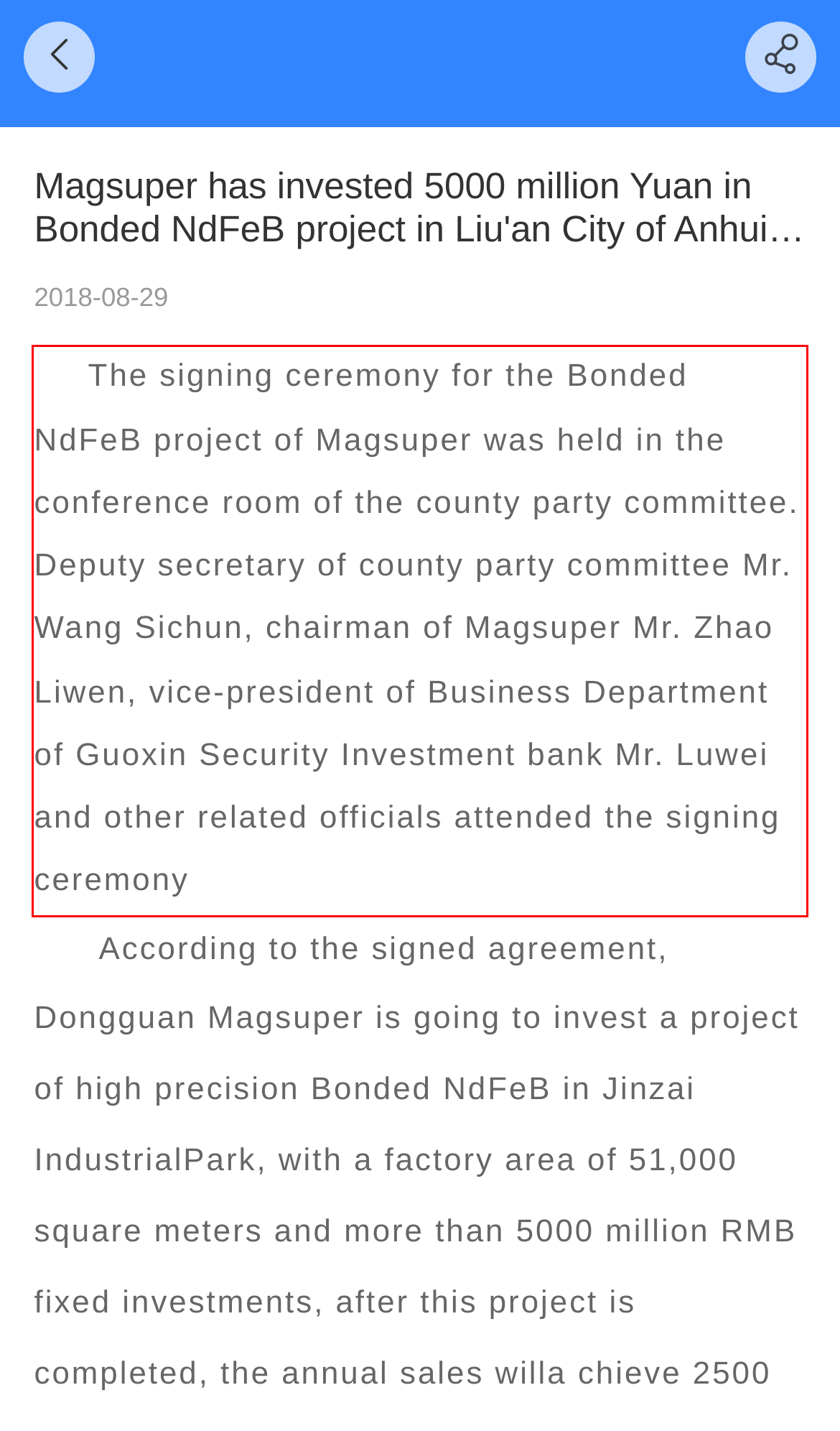Given a webpage screenshot, identify the text inside the red bounding box using OCR and extract it.

The signing ceremony for the Bonded NdFeB project of Magsuper was held in the conference room of the county party committee. Deputy secretary of county party committee Mr. Wang Sichun, chairman of Magsuper Mr. Zhao Liwen, vice-president of Business Department of Guoxin Security Investment bank Mr. Luwei and other related officials attended the signing ceremony